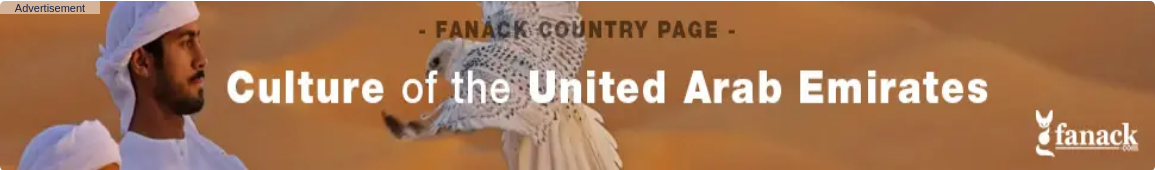Carefully observe the image and respond to the question with a detailed answer:
What type of landscape is depicted in the background of the image?

The caption describes the background as a 'warm, sandy landscape', which is typical of a desert environment, suggesting that the image is set in a desert region.